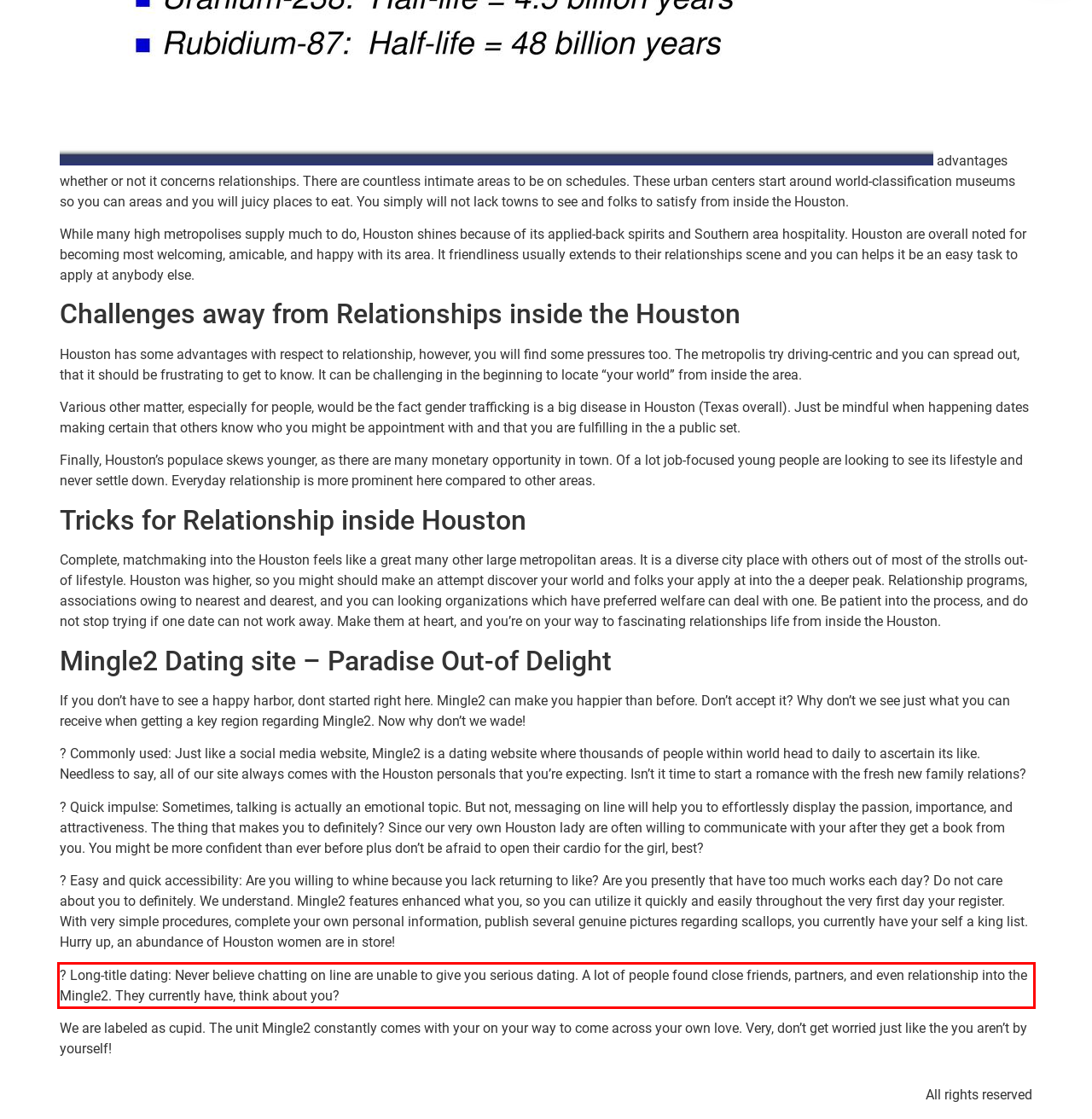Extract and provide the text found inside the red rectangle in the screenshot of the webpage.

? Long-title dating: Never believe chatting on line are unable to give you serious dating. A lot of people found close friends, partners, and even relationship into the Mingle2. They currently have, think about you?